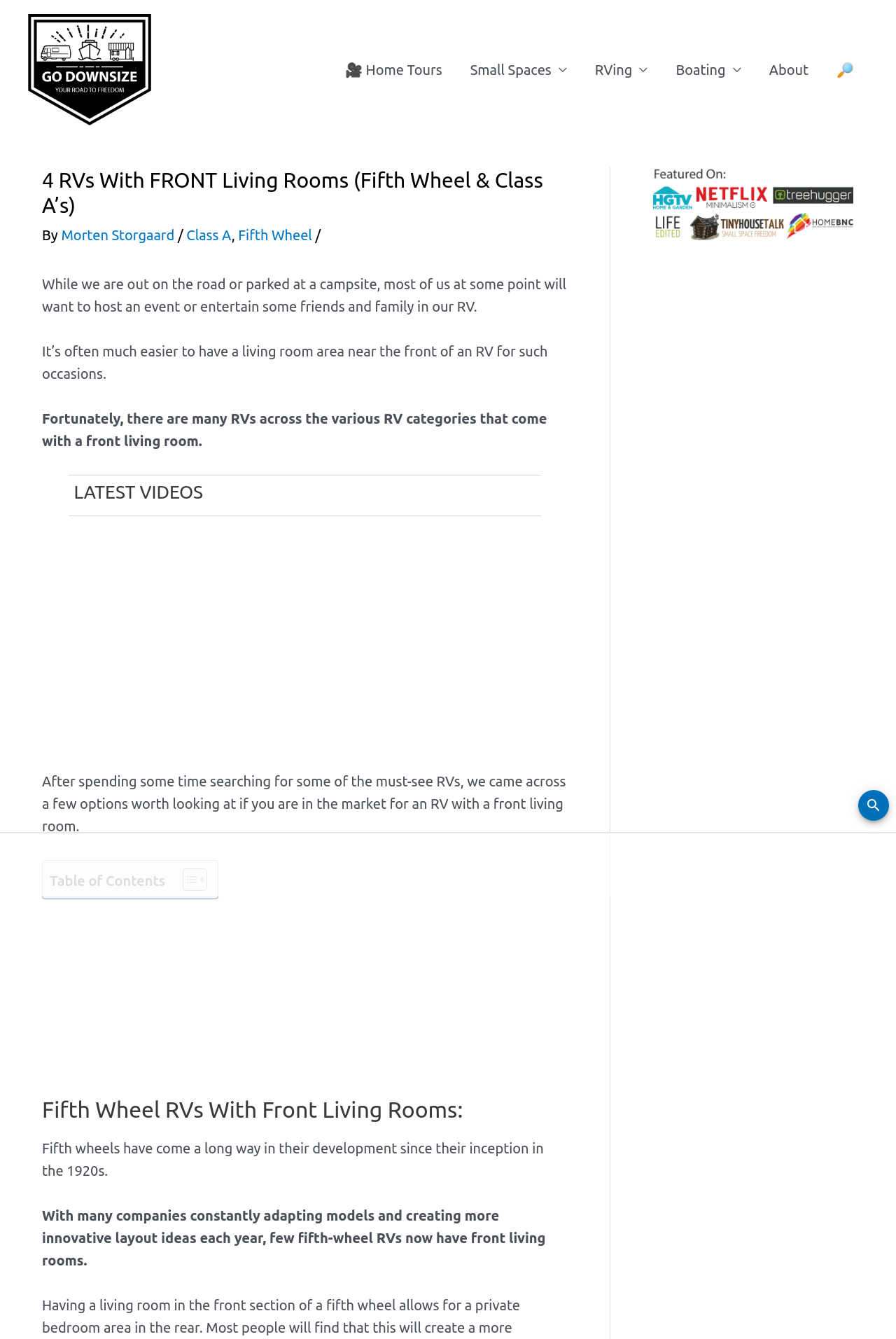Kindly respond to the following question with a single word or a brief phrase: 
What is the purpose of having a living room area near the front of an RV?

To host events or entertain friends and family